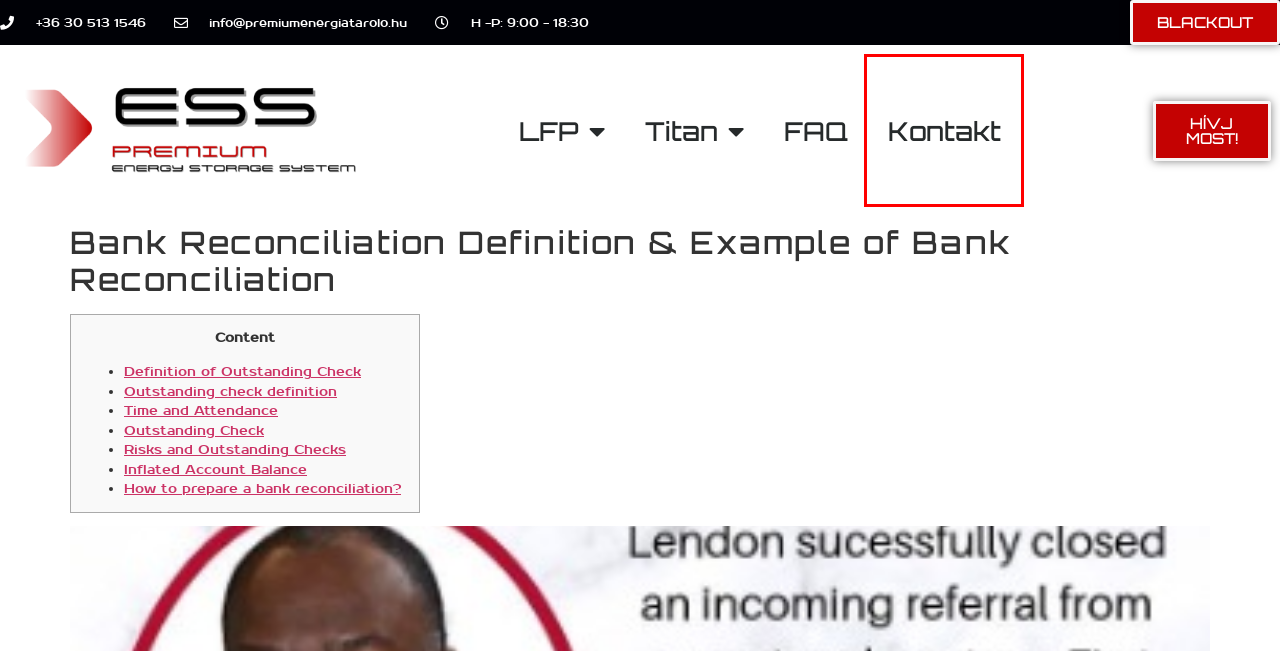Observe the screenshot of a webpage with a red bounding box around an element. Identify the webpage description that best fits the new page after the element inside the bounding box is clicked. The candidates are:
A. Blackout -
B. LTO -
C. Outstanding Checks | Simple-Accounting.org
D. Dubai Escorts State - independent escort girls Guide in United Arab Emirates, UAE
E. LFP -
F. Weboldal készítés - HeimConsulting Webdesign
G. Kapcsolat -
H. FAQ -

G